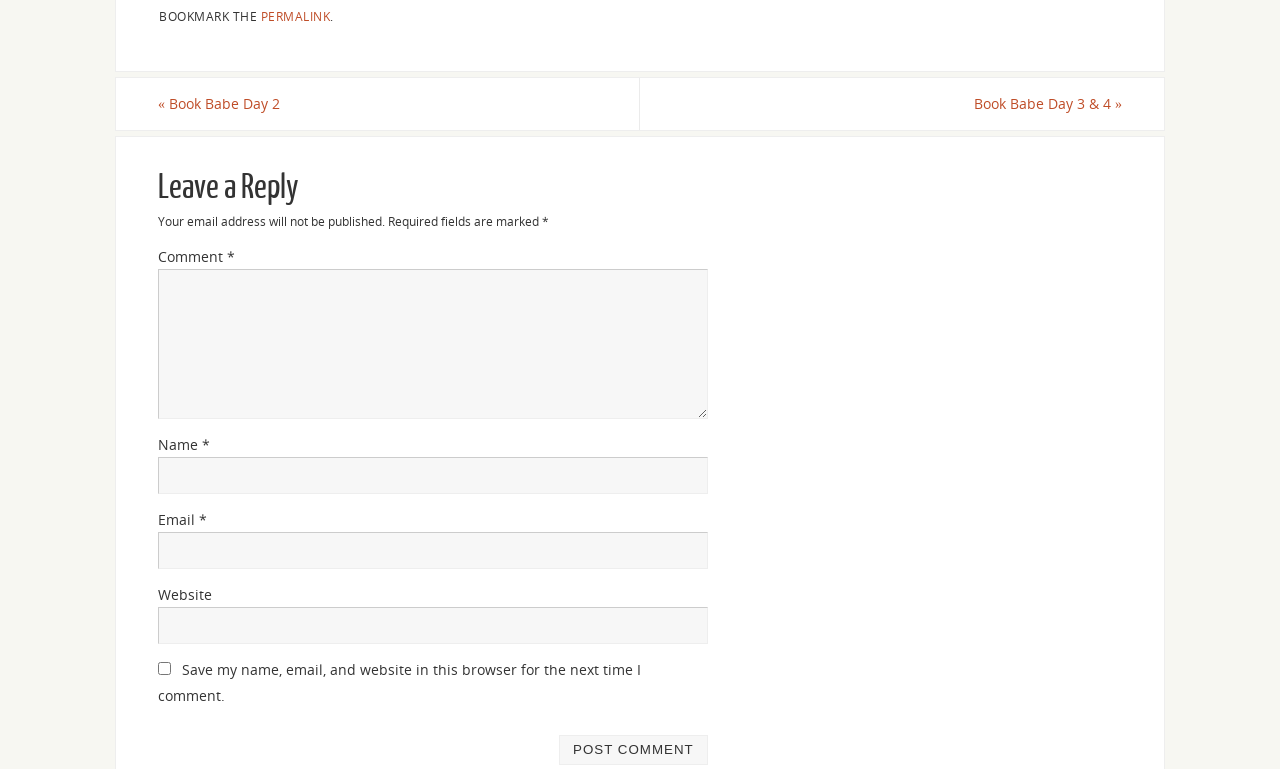How many textboxes are there in the comment form?
Answer with a single word or phrase, using the screenshot for reference.

4